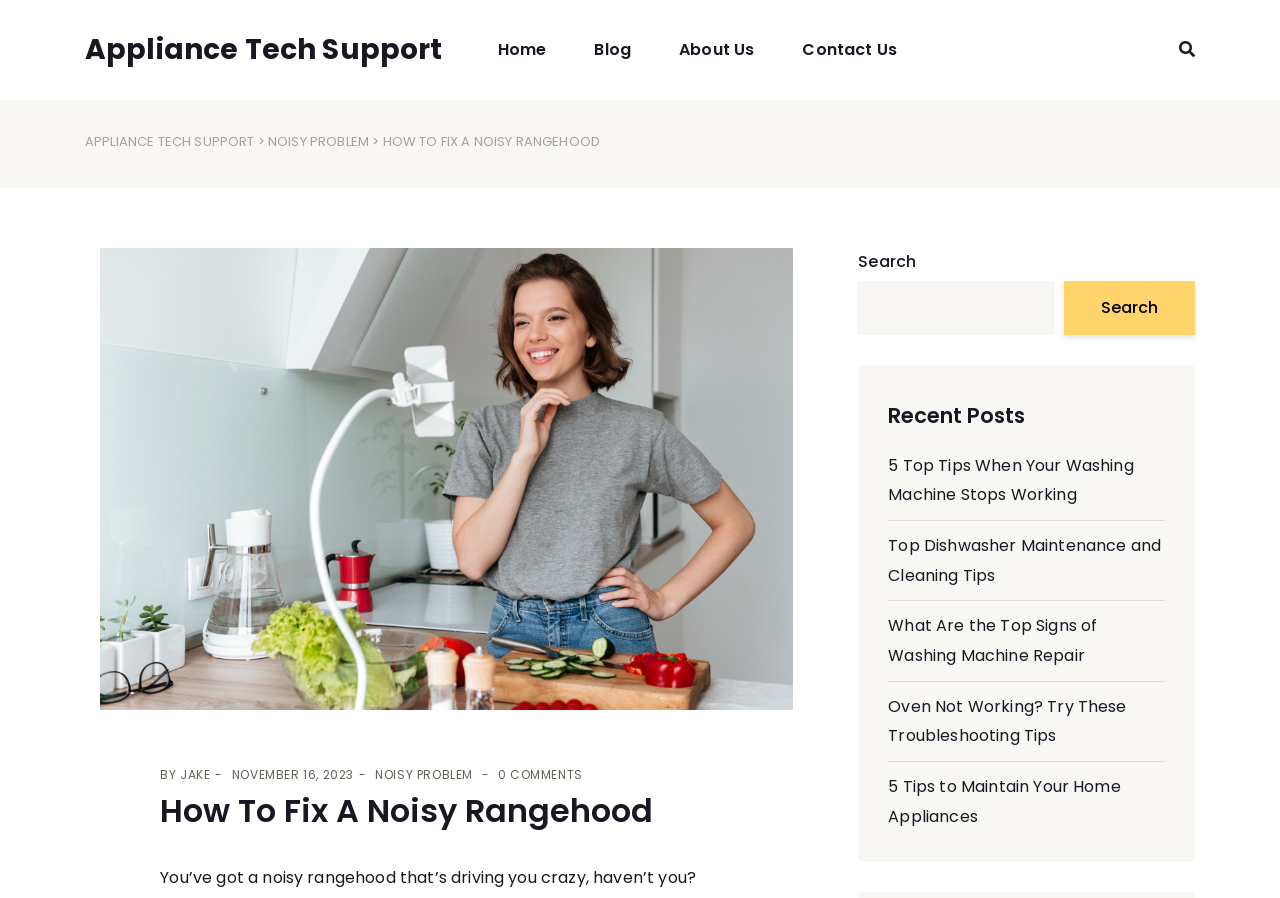Please identify the bounding box coordinates of the clickable element to fulfill the following instruction: "search for something". The coordinates should be four float numbers between 0 and 1, i.e., [left, top, right, bottom].

[0.671, 0.313, 0.823, 0.373]